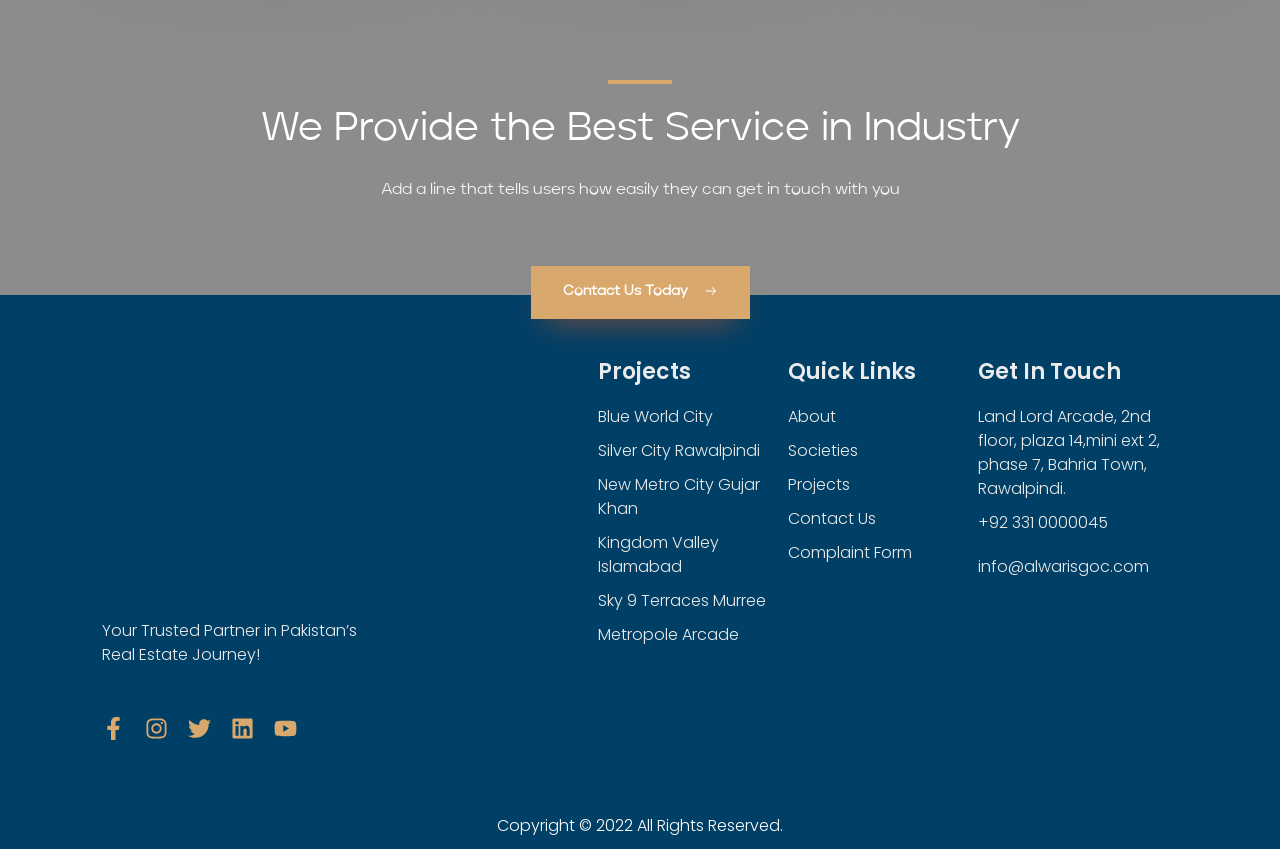Using the information in the image, give a detailed answer to the following question: What is the name of the first project listed?

The first project listed on the webpage is 'Blue World City', which is a link element located under the 'Projects' heading, indicating one of the company's projects.